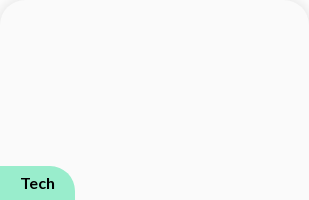Generate an in-depth description of the image you see.

The image showcases the logo for "SkedPal," a technology tool designed to enhance time management through smart scheduling. SkedPal allows users to prioritize tasks, establish routines, and integrates seamlessly with popular productivity tools, empowering individuals to optimize their daily schedules efficiently. Positioned beneath the heading "SkedPal," this logo signifies the tool's role in helping users navigate their time more effectively, making it an invaluable resource for anyone looking to improve their productivity and planning capabilities.